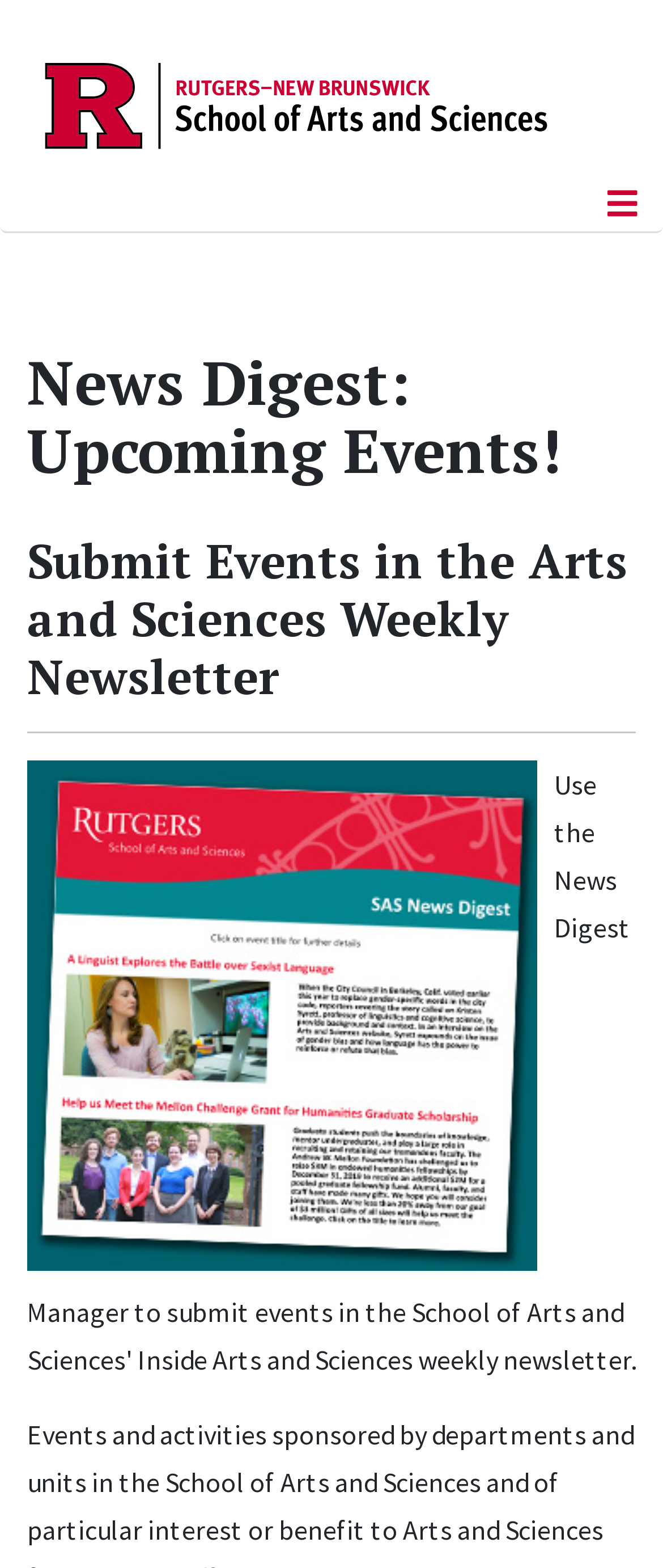Can you find and generate the webpage's heading?

News Digest: Upcoming Events!